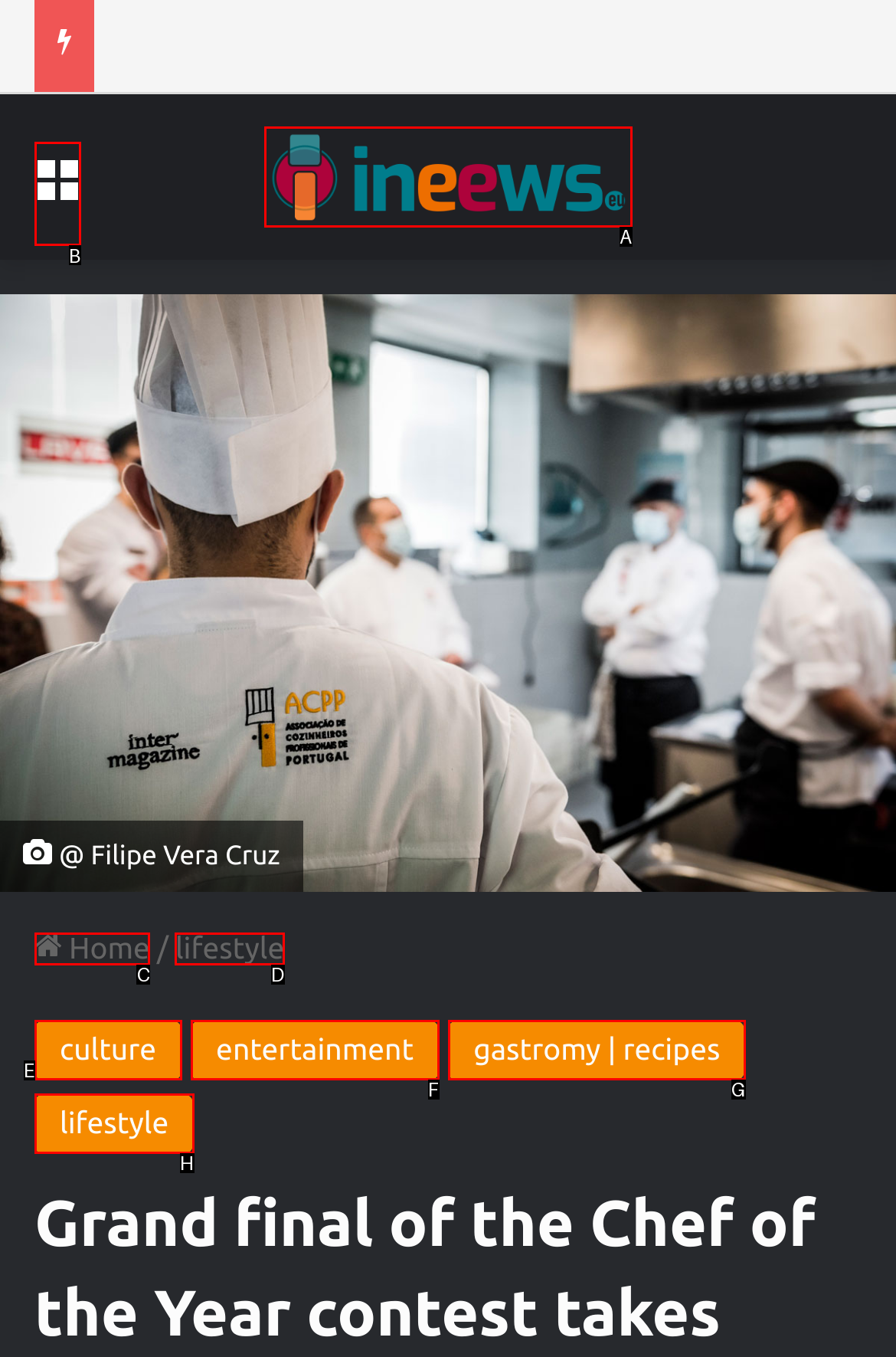Tell me which one HTML element best matches the description: lifestyle
Answer with the option's letter from the given choices directly.

D